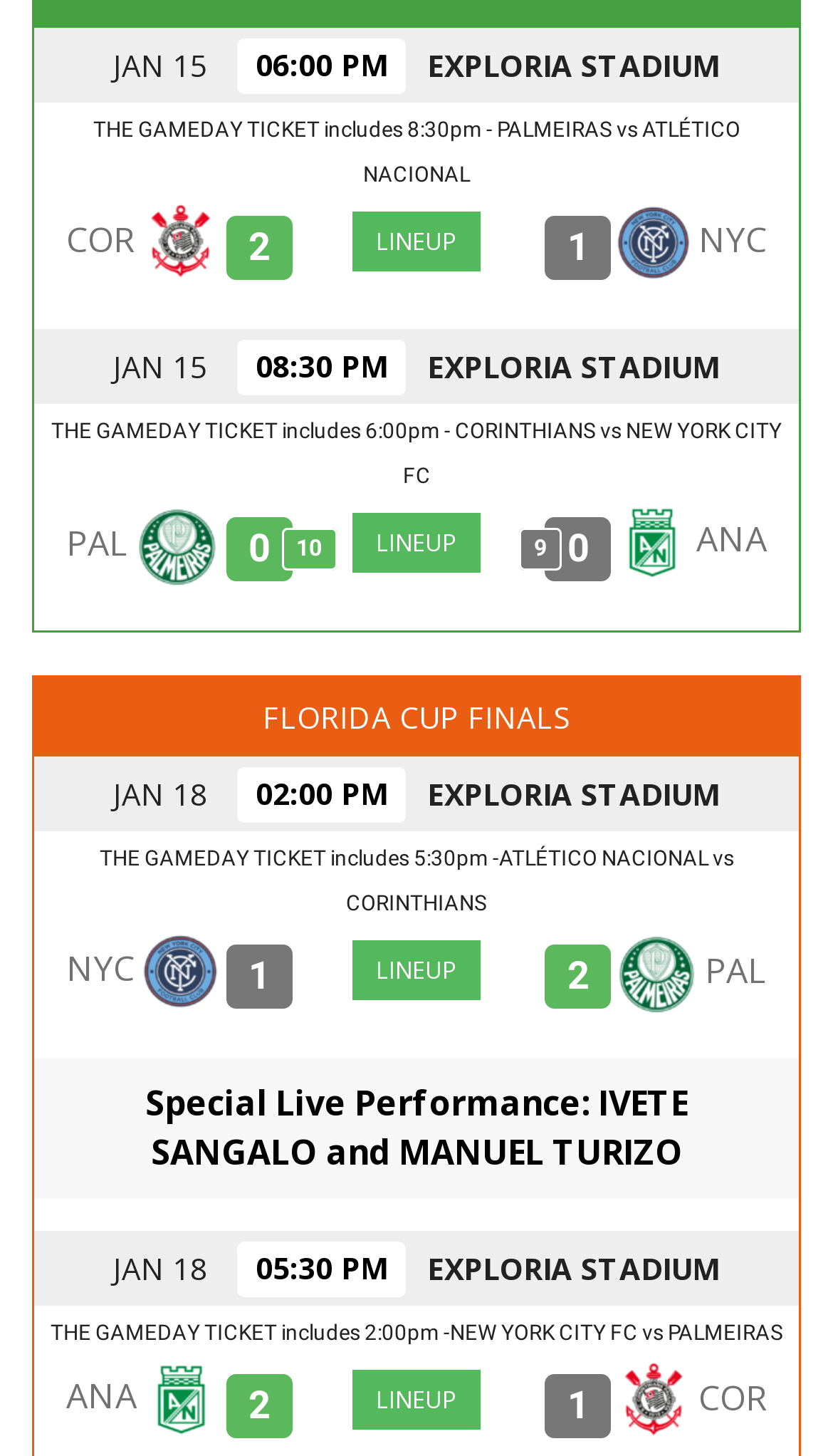How many matches are scheduled for JAN 18?
Please look at the screenshot and answer in one word or a short phrase.

2